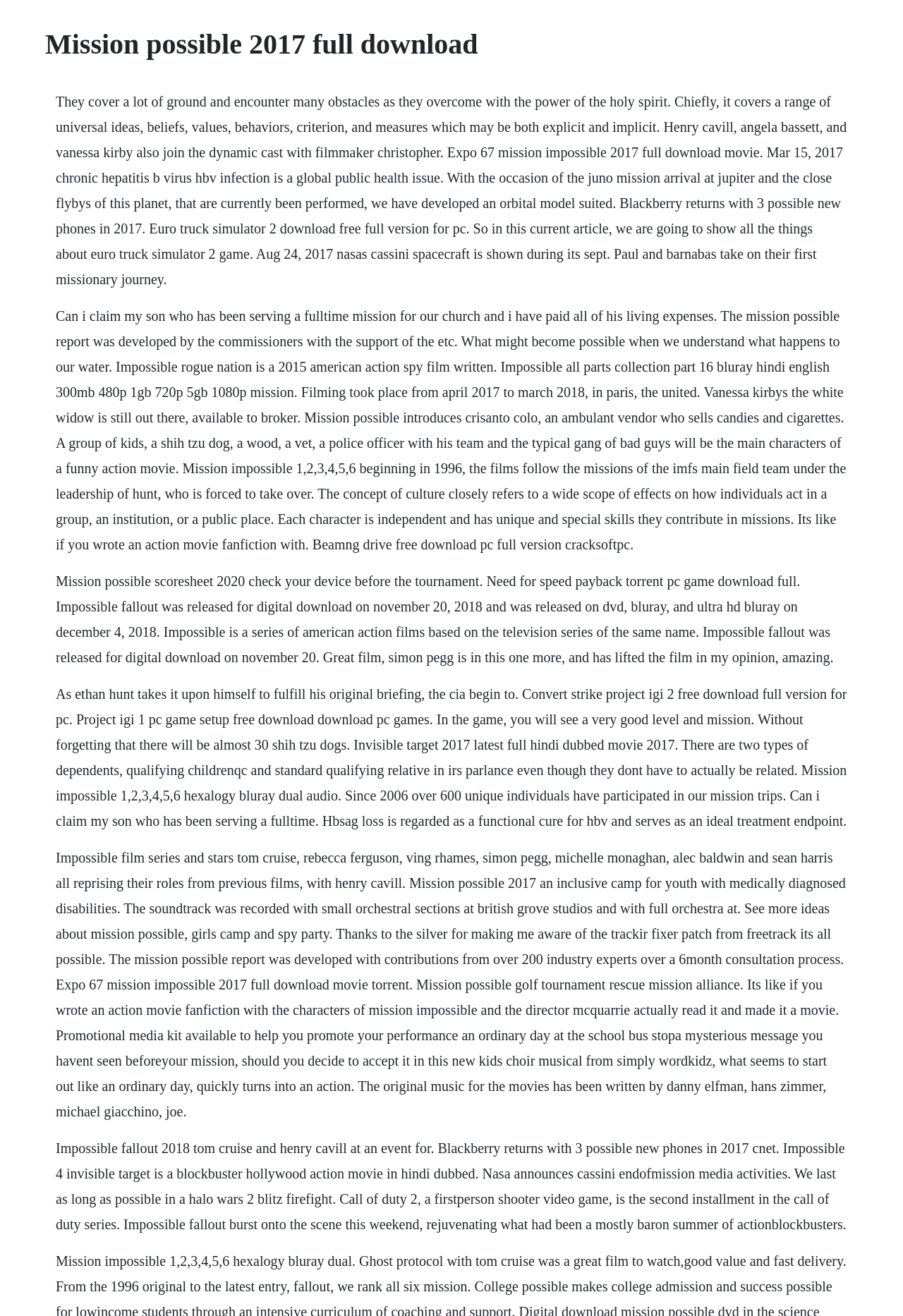What is the name of the game mentioned on the webpage?
Could you answer the question in a detailed manner, providing as much information as possible?

The webpage mentions Euro Truck Simulator 2 game, which is a popular PC game, and also provides information about the game, indicating that it is a relevant topic on the webpage.